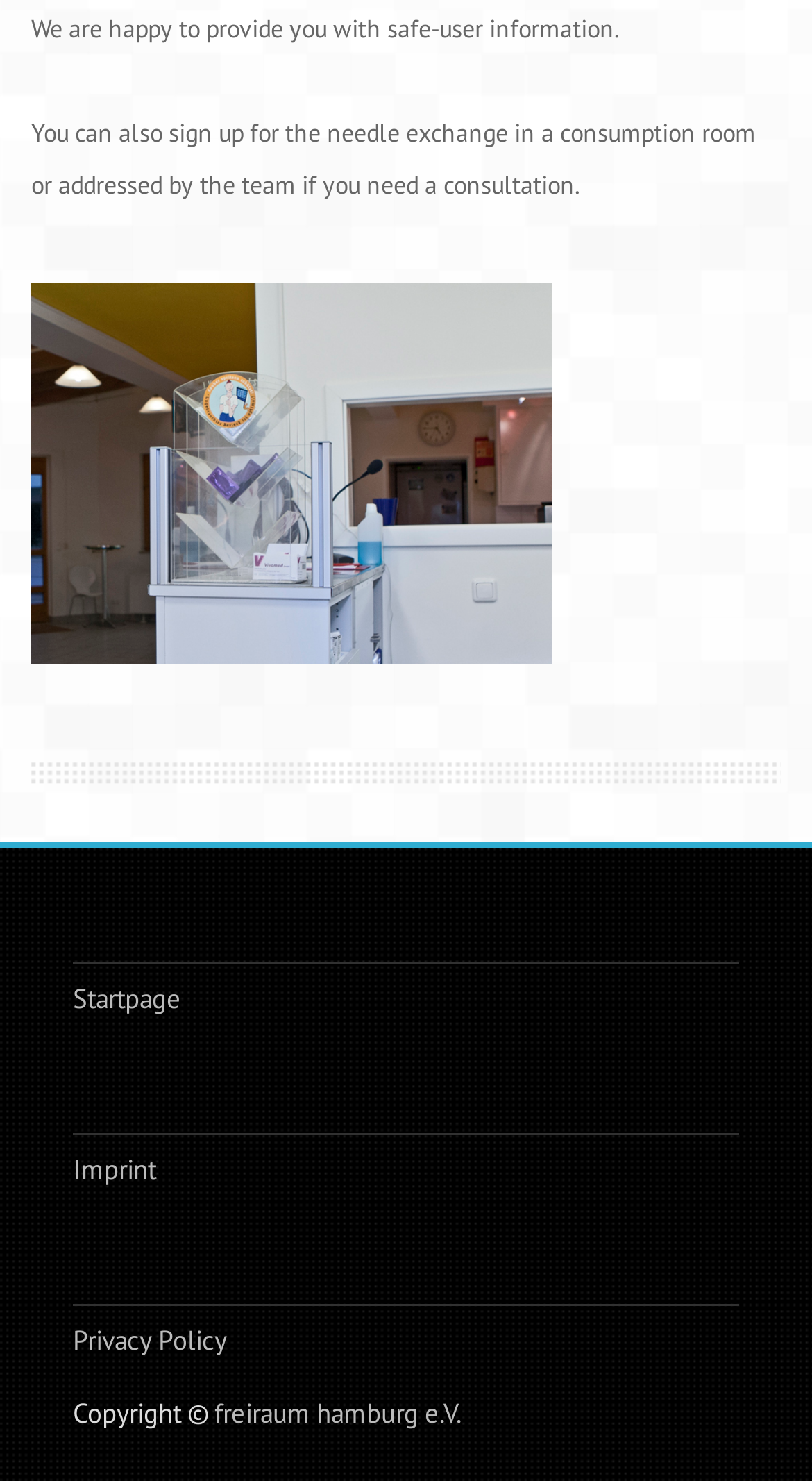What is the main topic of the webpage?
Refer to the image and provide a one-word or short phrase answer.

Safe user information